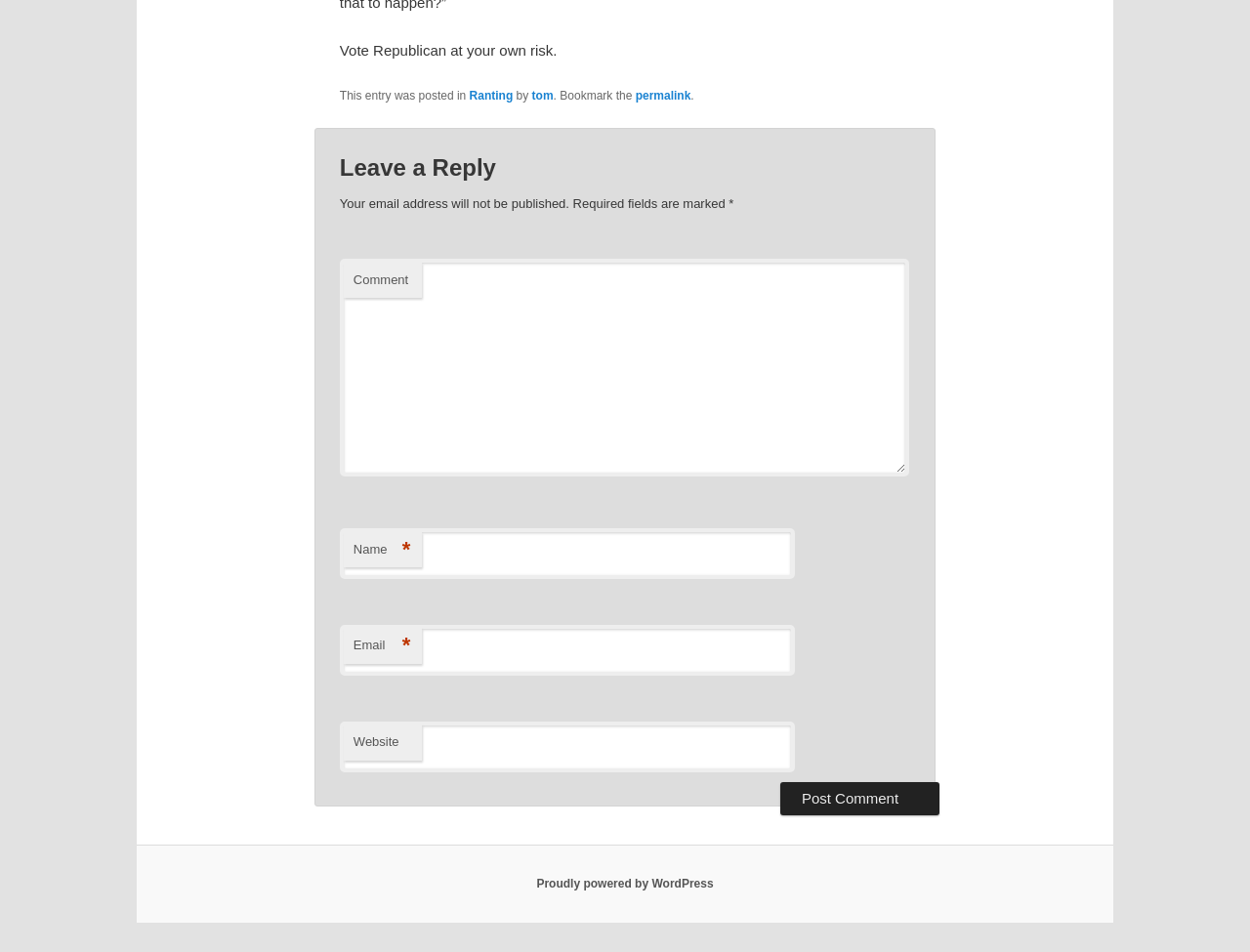Determine the bounding box coordinates of the area to click in order to meet this instruction: "Enter your name".

[0.272, 0.555, 0.636, 0.609]